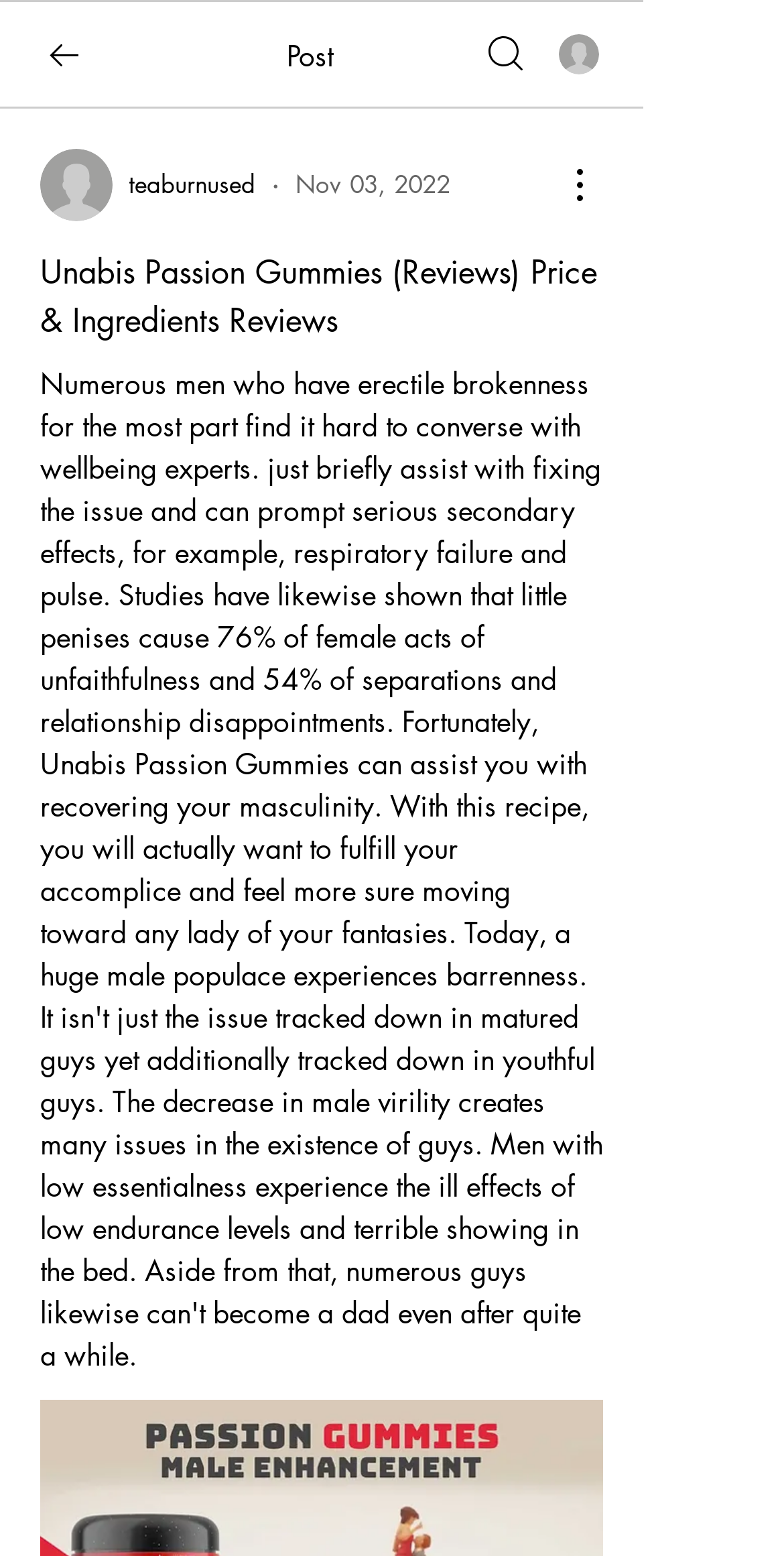How many images are on the webpage?
Provide a one-word or short-phrase answer based on the image.

4